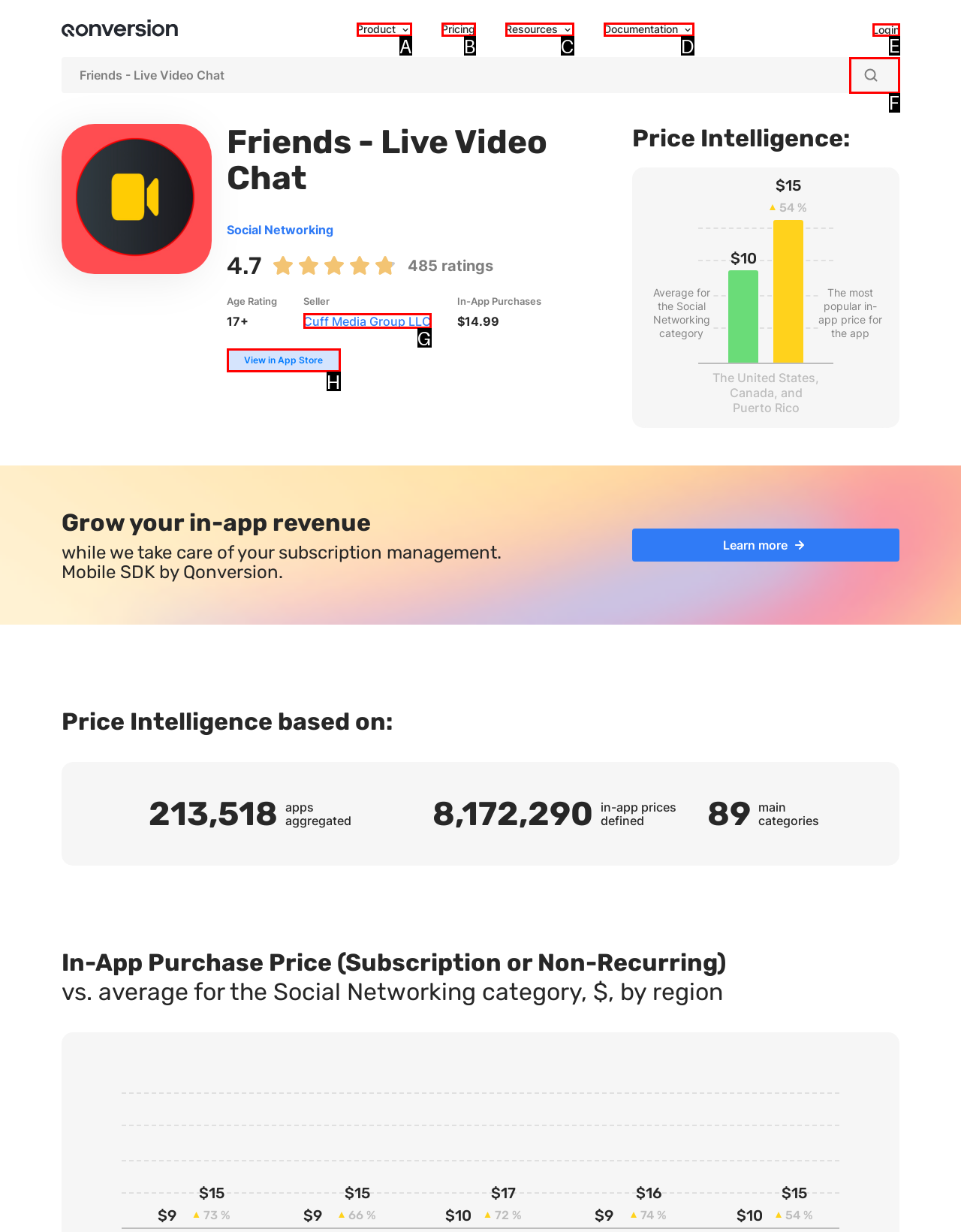Tell me which letter I should select to achieve the following goal: View app in App Store
Answer with the corresponding letter from the provided options directly.

H